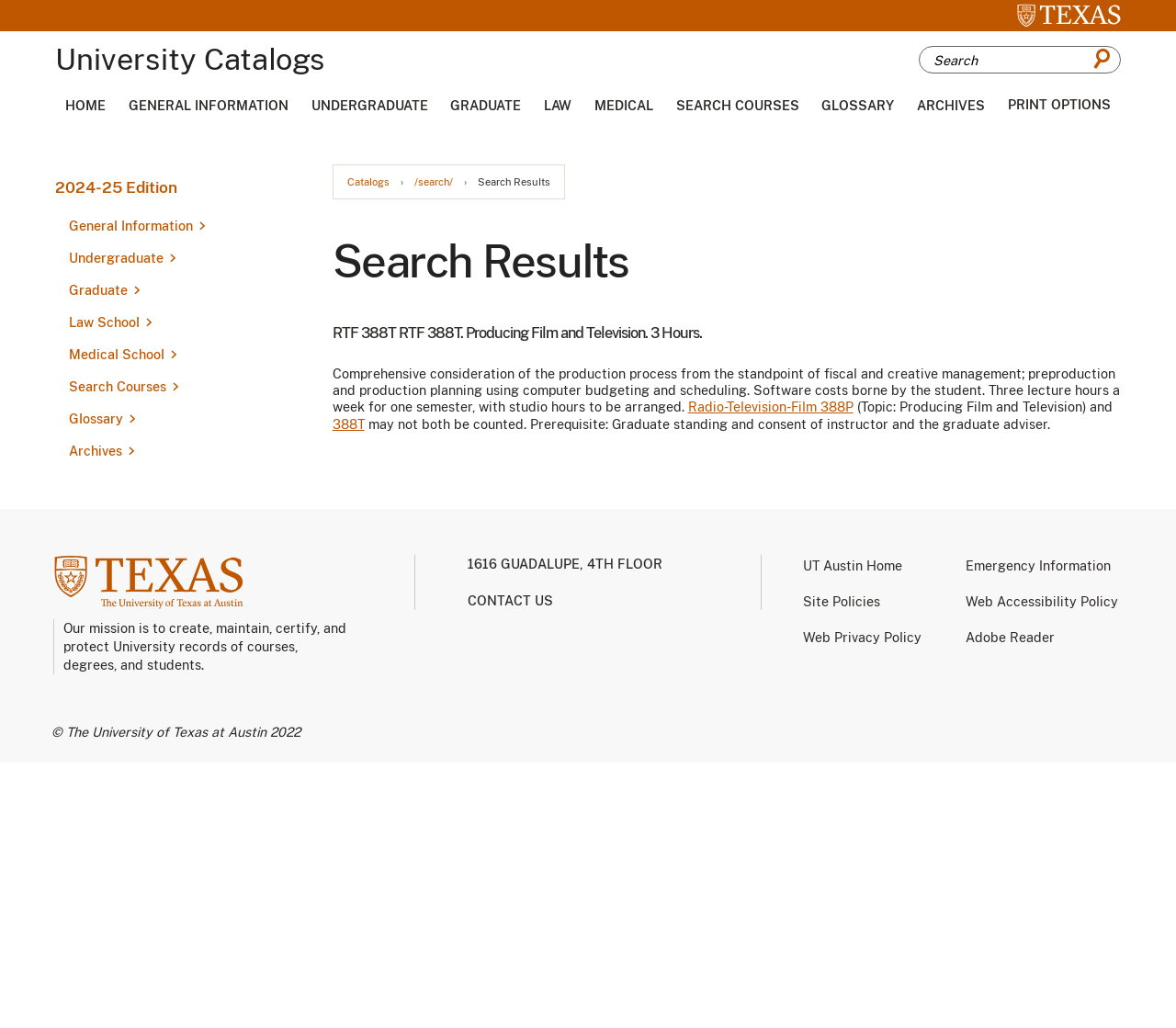Locate the bounding box coordinates of the region to be clicked to comply with the following instruction: "Contact US". The coordinates must be four float numbers between 0 and 1, in the form [left, top, right, bottom].

[0.397, 0.577, 0.478, 0.592]